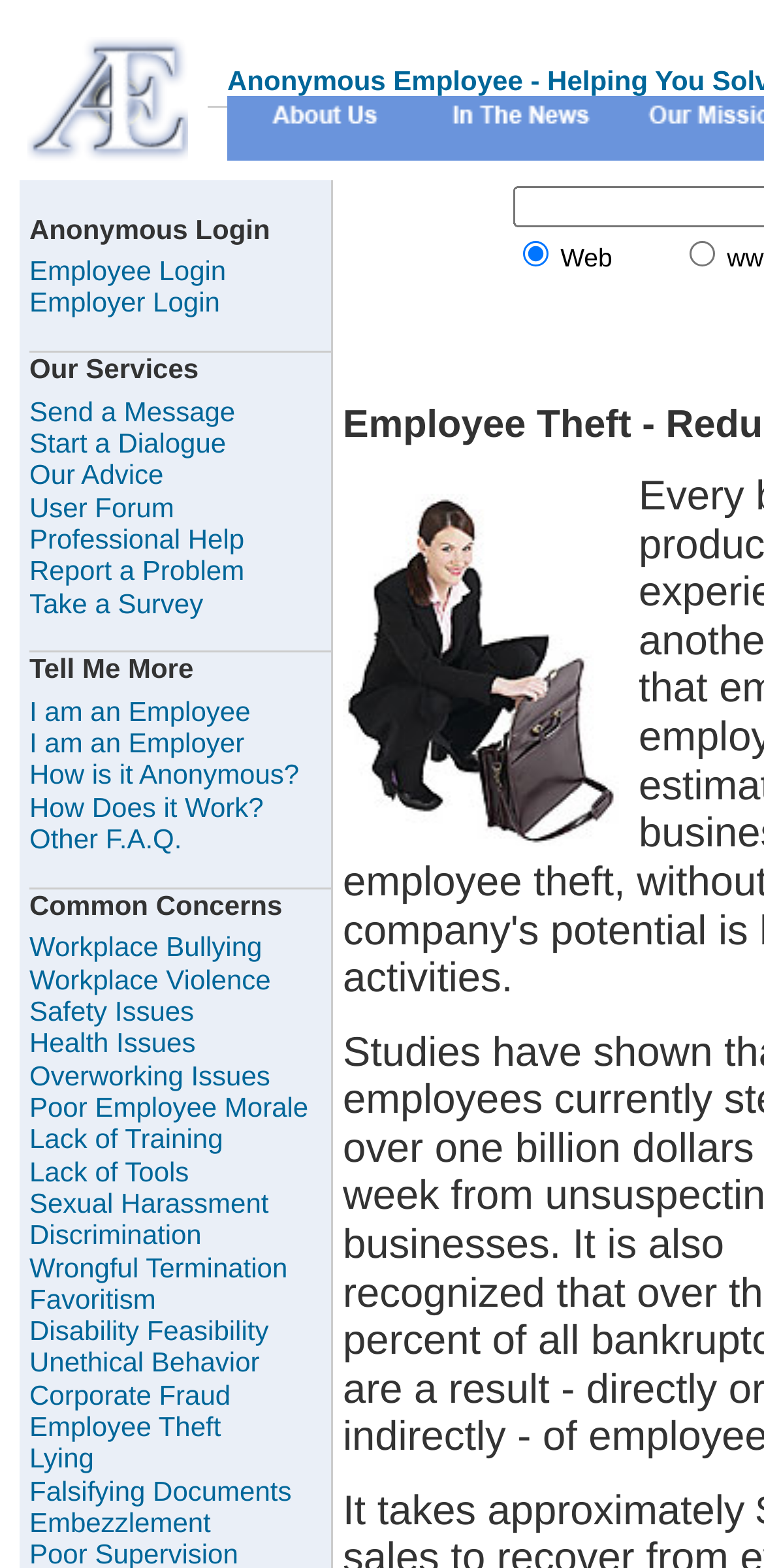Provide the bounding box for the UI element matching this description: "Start a Dialogue".

[0.038, 0.272, 0.296, 0.292]